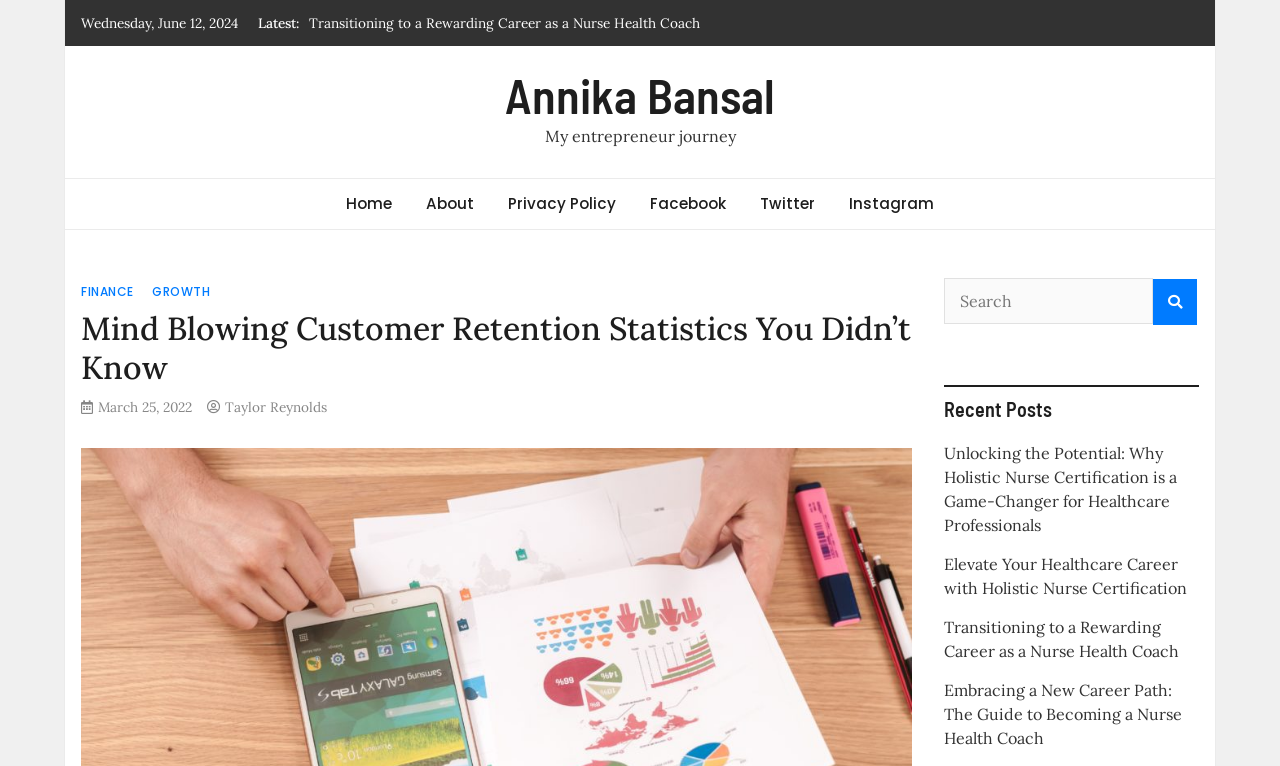What is the date of the latest post? Please answer the question using a single word or phrase based on the image.

Wednesday, June 12, 2024